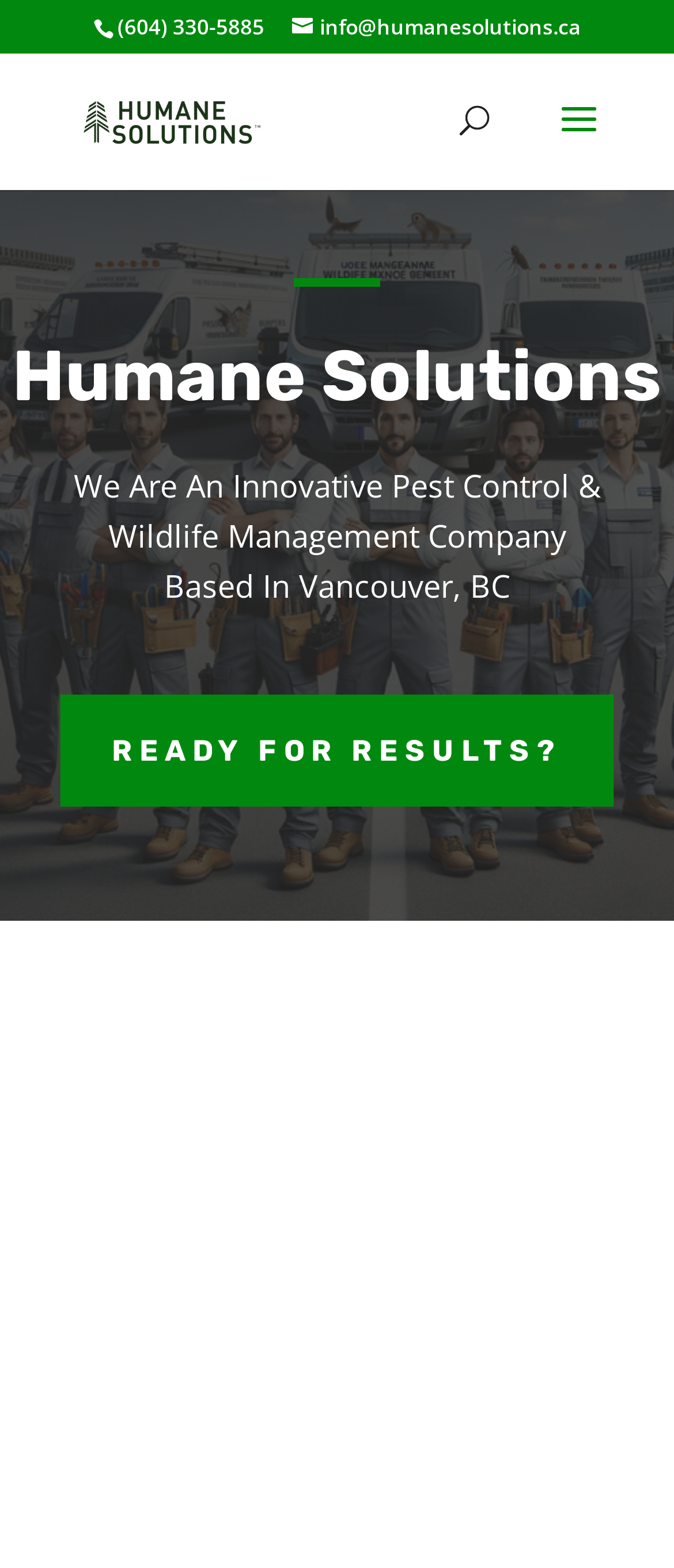Answer with a single word or phrase: 
What is the phone number of Humane Solutions?

(604) 330-5885